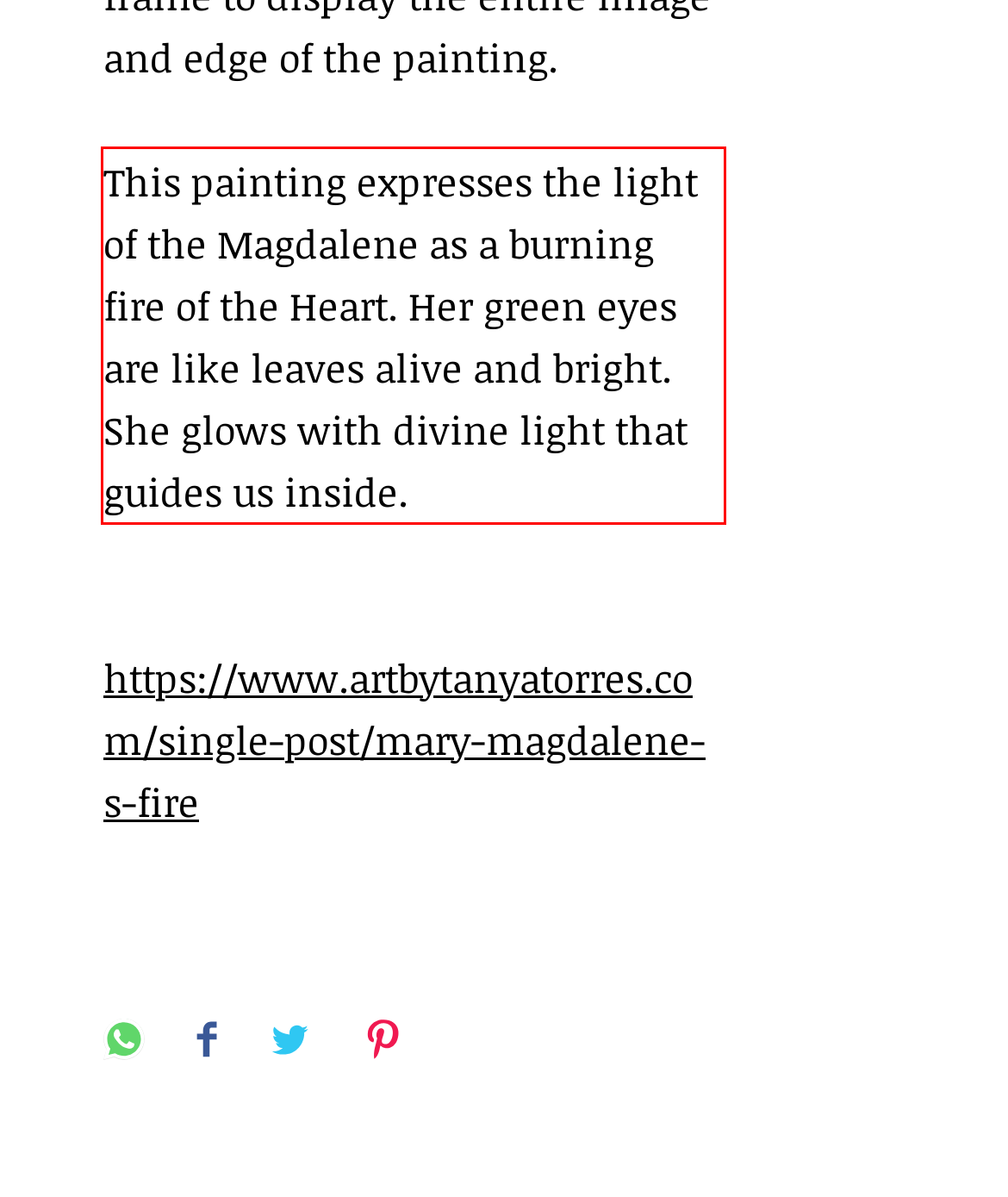Given a screenshot of a webpage with a red bounding box, extract the text content from the UI element inside the red bounding box.

This painting expresses the light of the Magdalene as a burning fire of the Heart. Her green eyes are like leaves alive and bright. She glows with divine light that guides us inside.